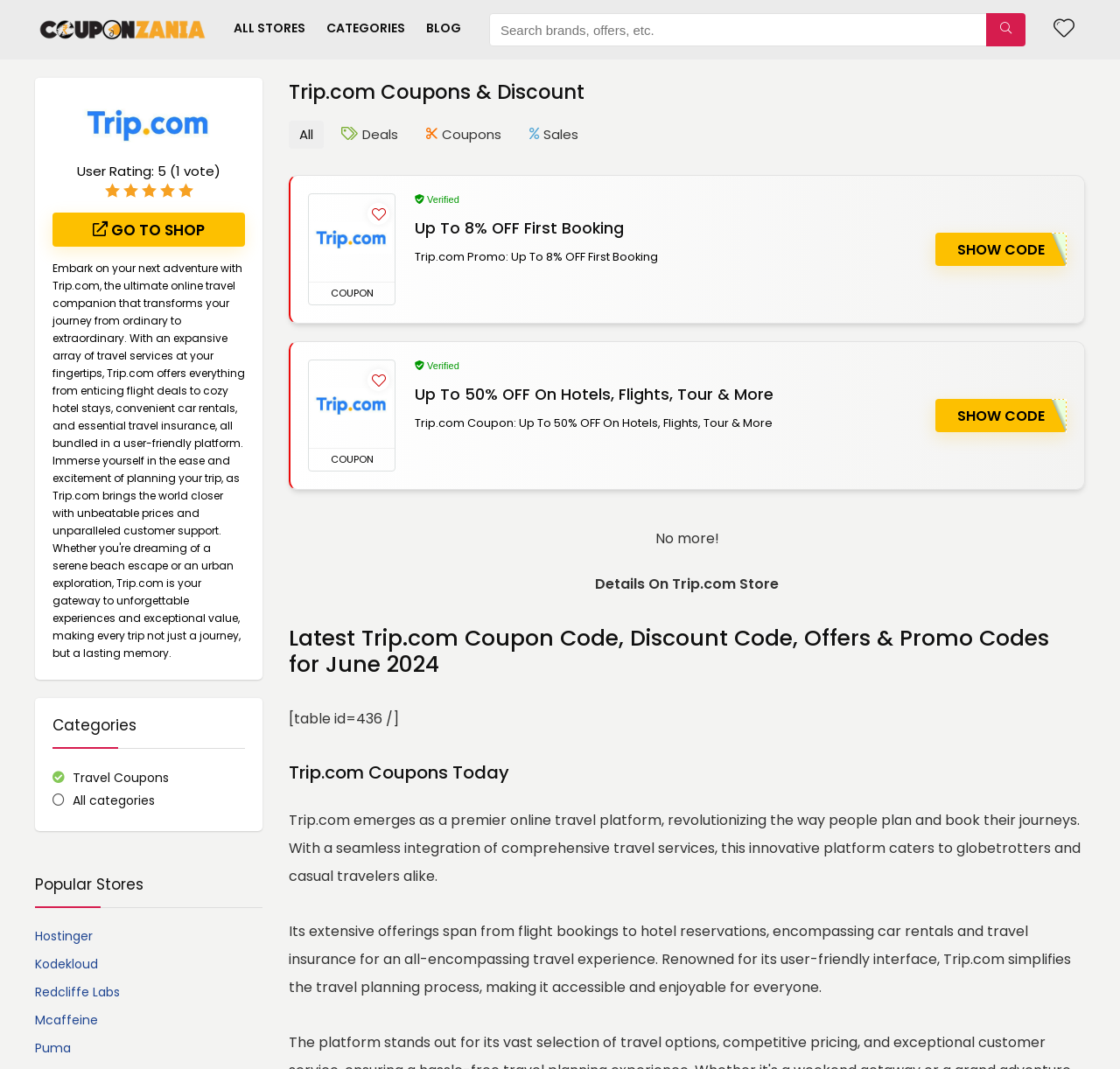Using the details from the image, please elaborate on the following question: What is the category of the first coupon?

The category of the first coupon can be found by looking at the link ' Travel Coupons' which is located near the first coupon, indicating that the category of the first coupon is Travel Coupons.